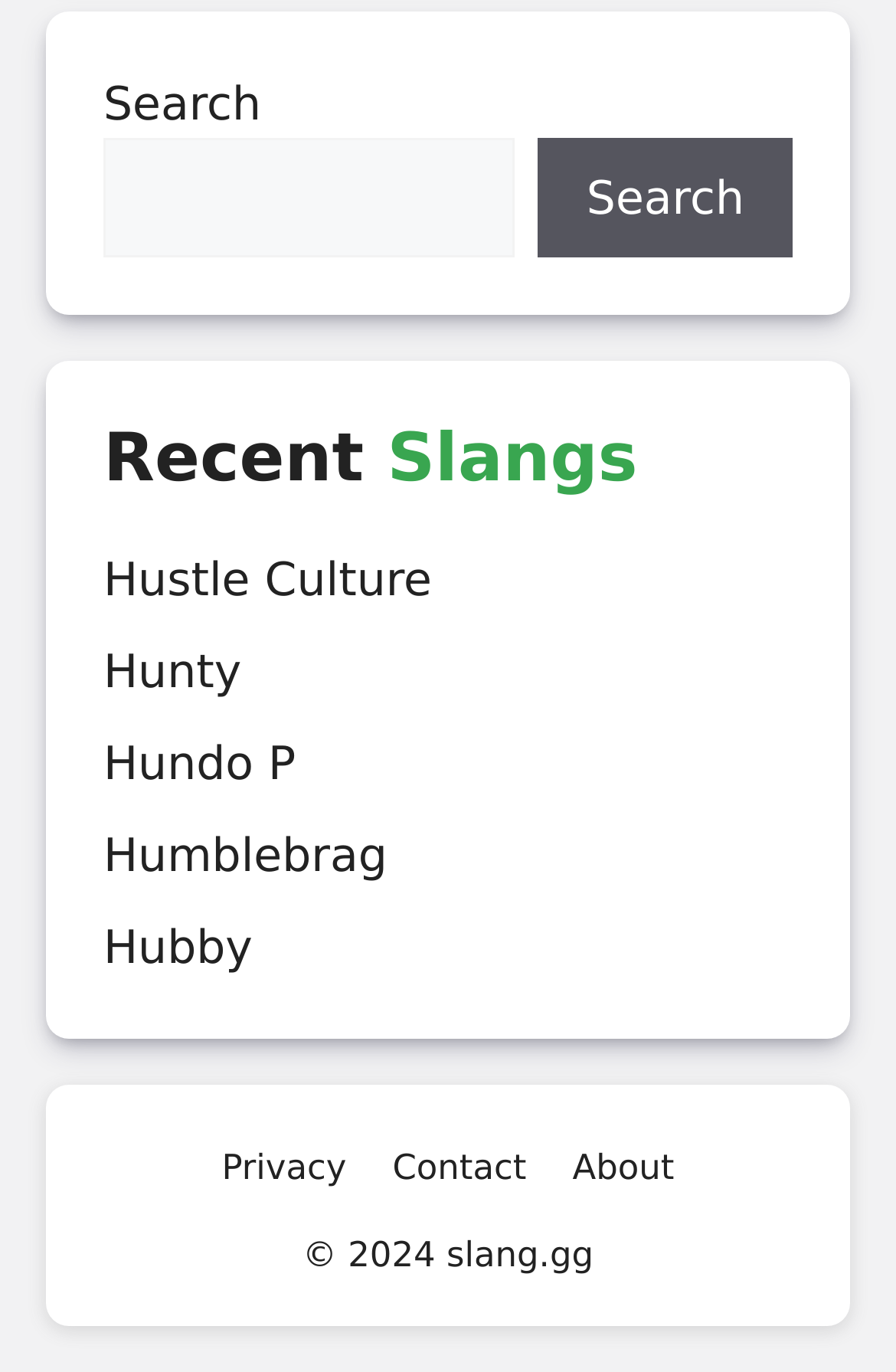How many links are there in the bottom section of the webpage?
Refer to the image and provide a one-word or short phrase answer.

3